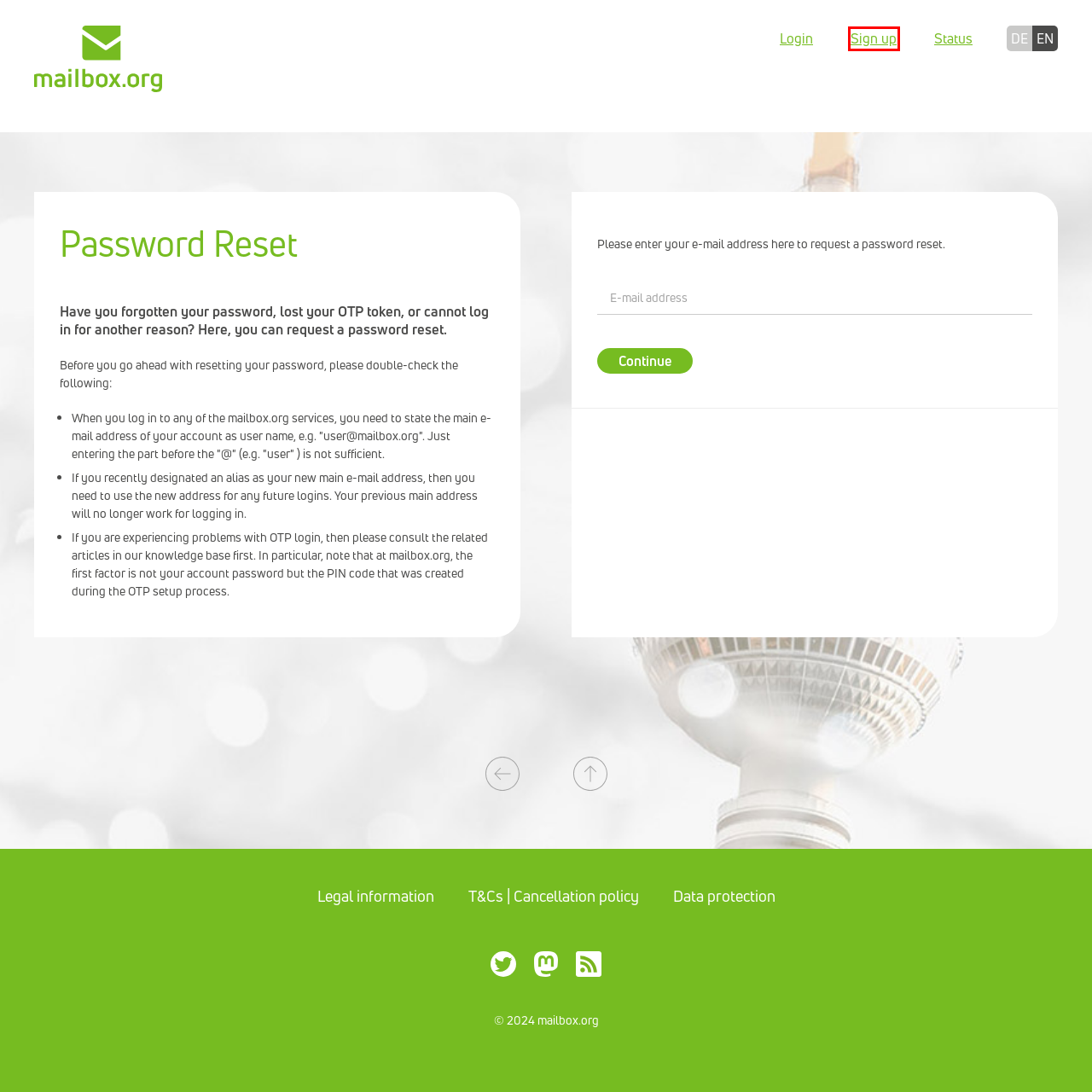You are provided with a screenshot of a webpage that has a red bounding box highlighting a UI element. Choose the most accurate webpage description that matches the new webpage after clicking the highlighted element. Here are your choices:
A. mailbox.org (@mailbox_org@social.mailbox.org) - mailbox.org-Mastodon
B. T&Cs | Cancellation policy | mailbox.org
C. Legal information | mailbox.org
D. Blog & News from mailbox.org
E. Package Selection
F. mailbox.org | Login
G. Data protection | mailbox.org
H. mailbox.org Passwort zurücksetzen

E